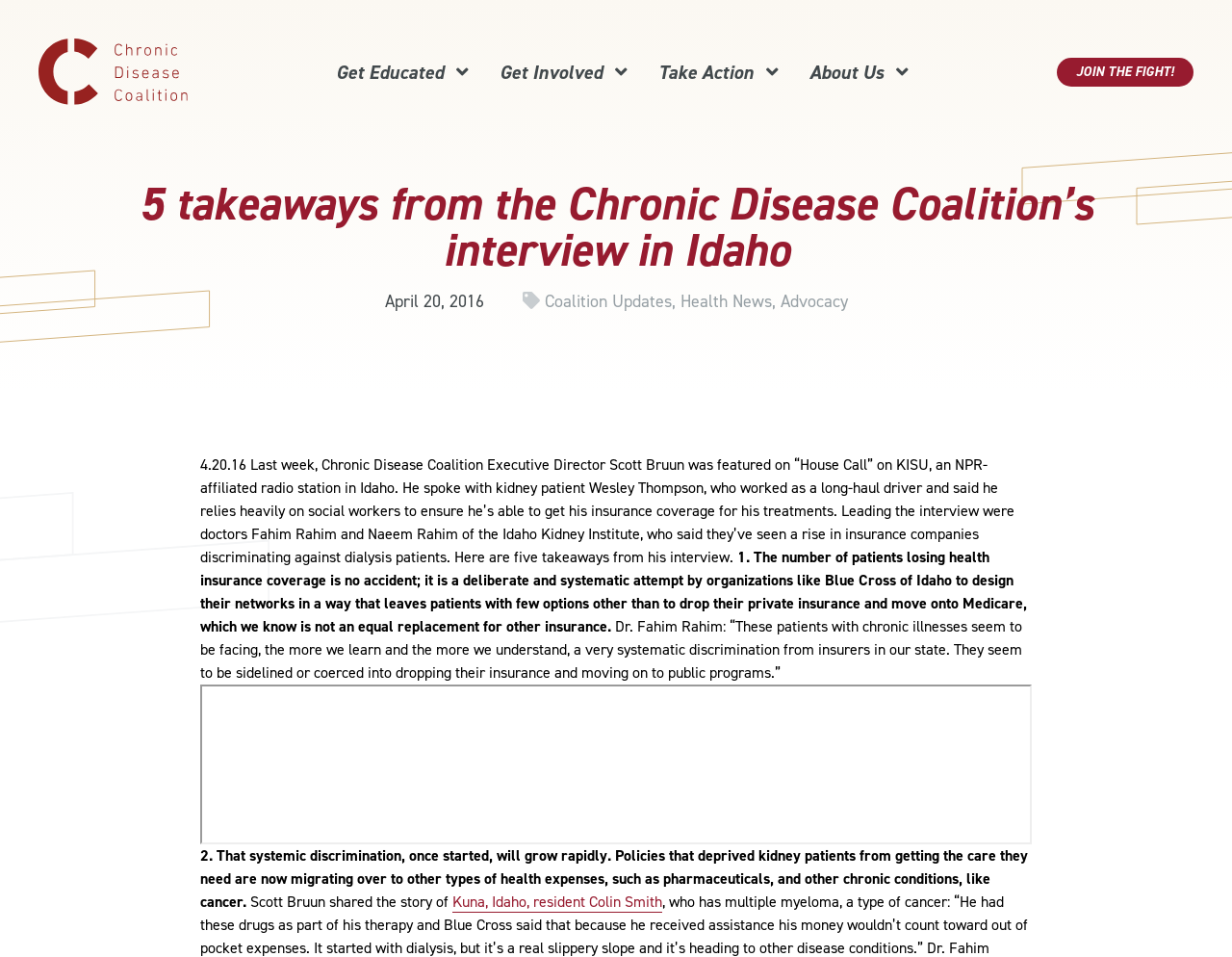How many takeaways are mentioned in the article?
Answer the question with as much detail as possible.

I found the number of takeaways by reading the static text element that says 'Here are five takeaways from his interview.' which implies that there are 5 takeaways mentioned in the article.